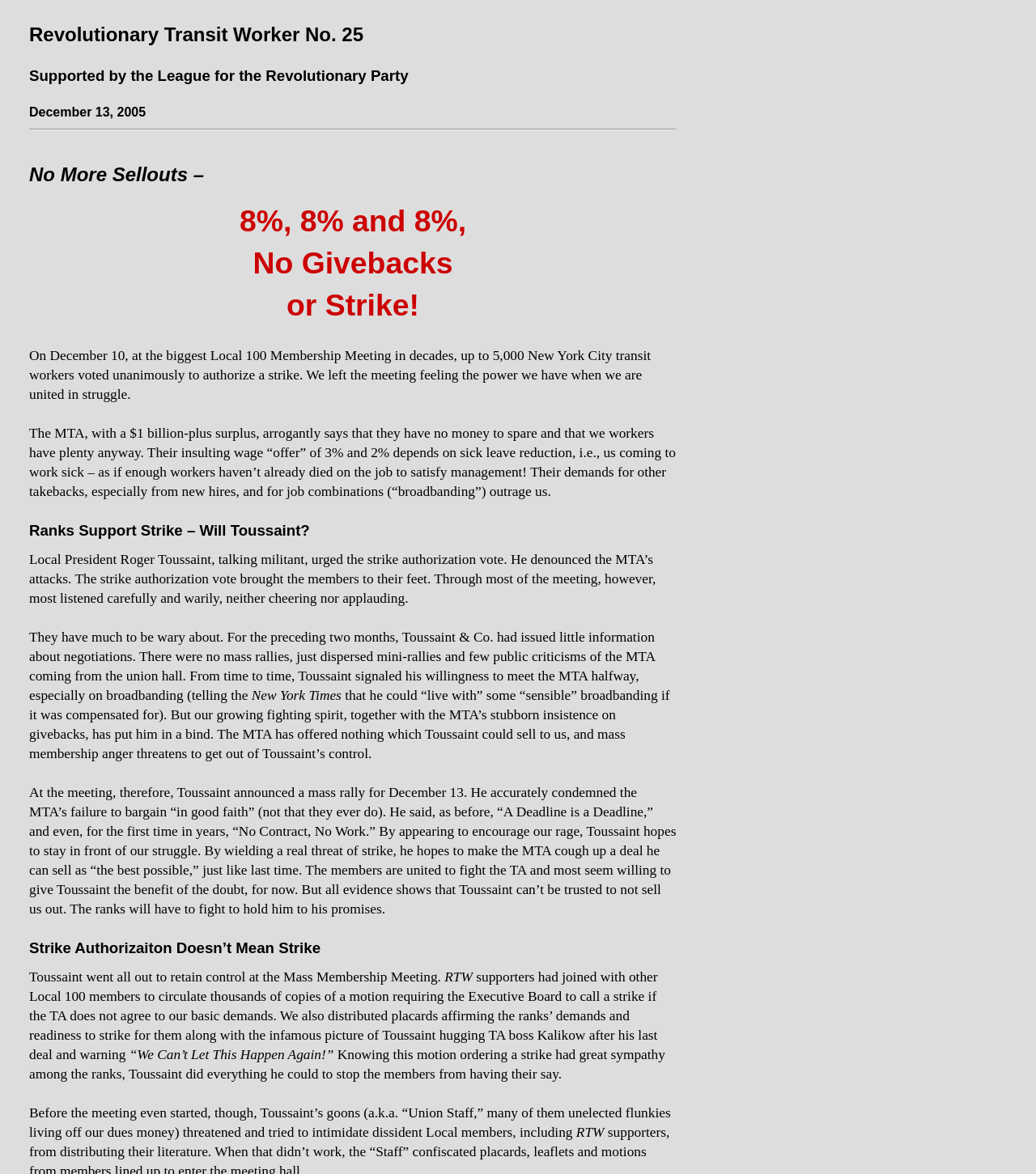Locate and extract the text of the main heading on the webpage.

8%, 8% and 8%,
No Givebacks
or Strike!